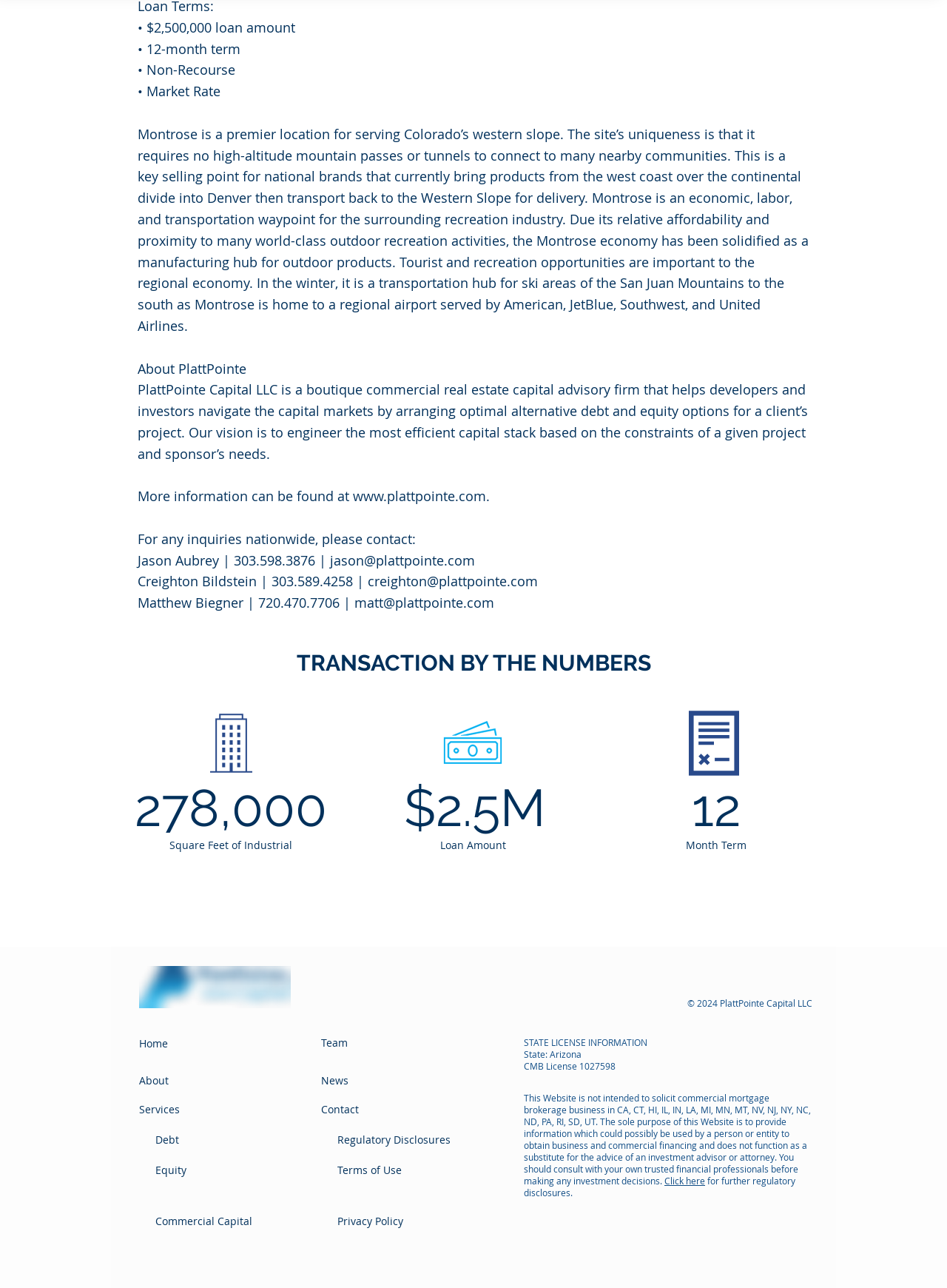Please locate the bounding box coordinates of the element that should be clicked to complete the given instruction: "Check the Social Bar for PlattPointe's social media links".

[0.727, 0.75, 0.859, 0.77]